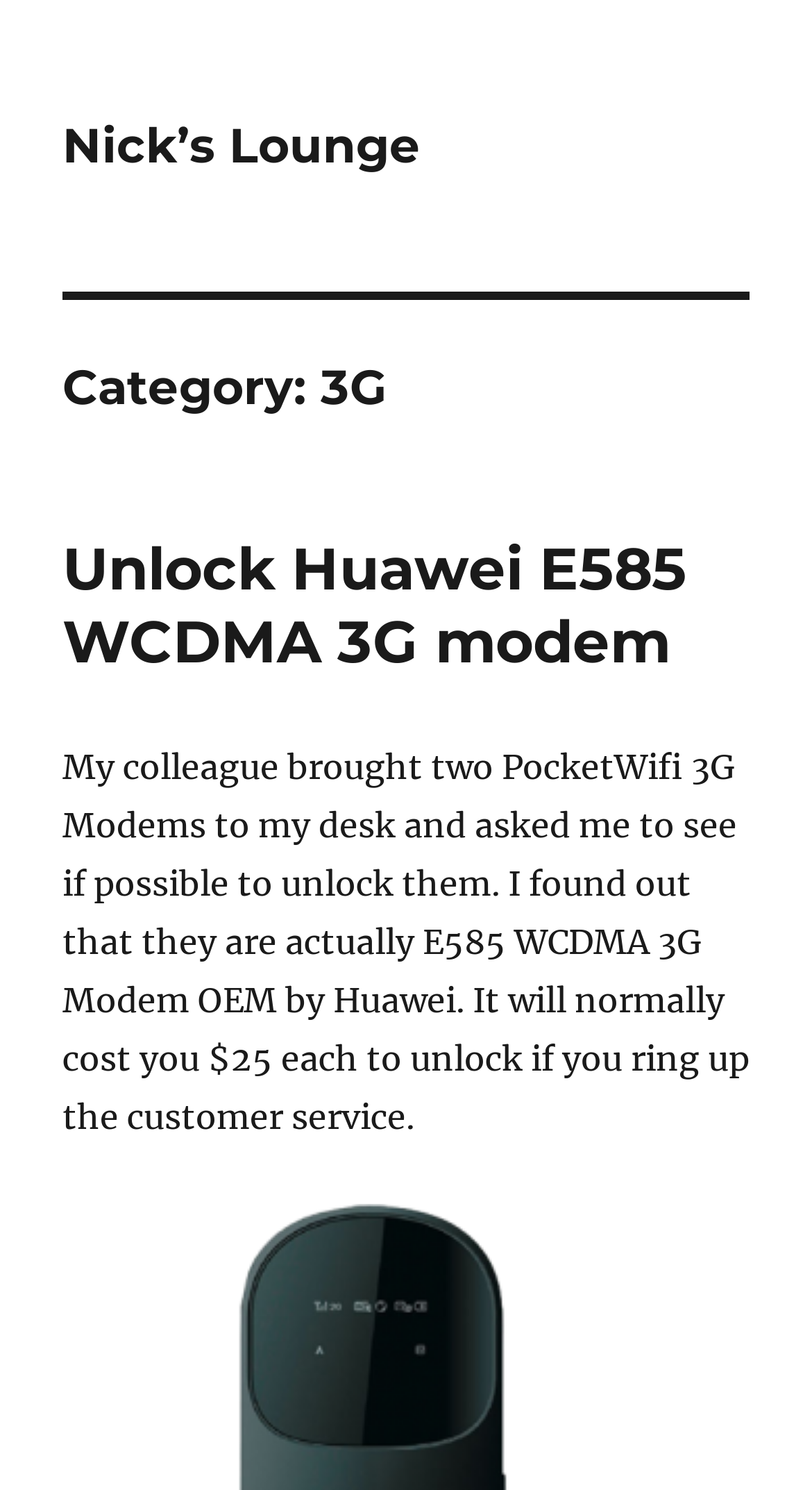What is the category of the webpage?
Please answer the question with a detailed response using the information from the screenshot.

The category of the webpage is mentioned in the heading as 'Category: 3G', indicating that the webpage is related to 3G technology.